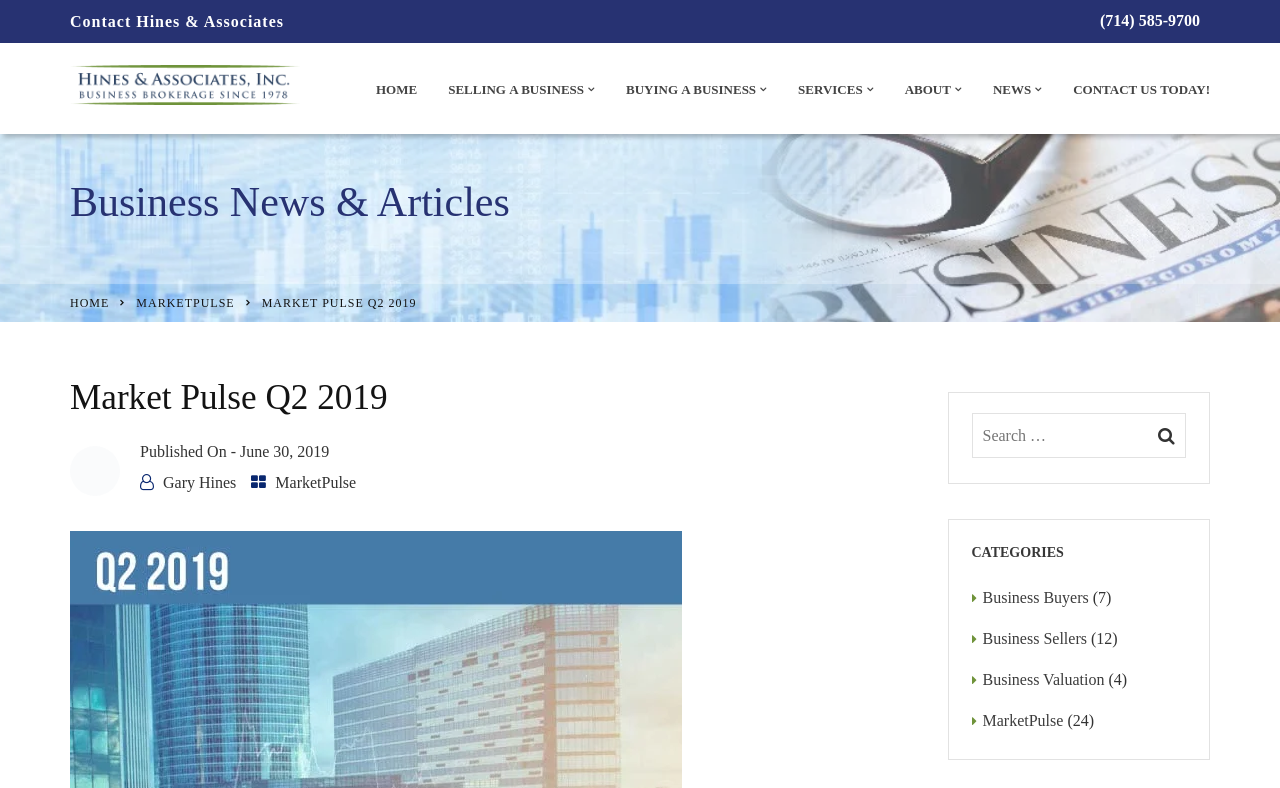Can you specify the bounding box coordinates for the region that should be clicked to fulfill this instruction: "Click the 'HOME' link".

[0.285, 0.098, 0.326, 0.142]